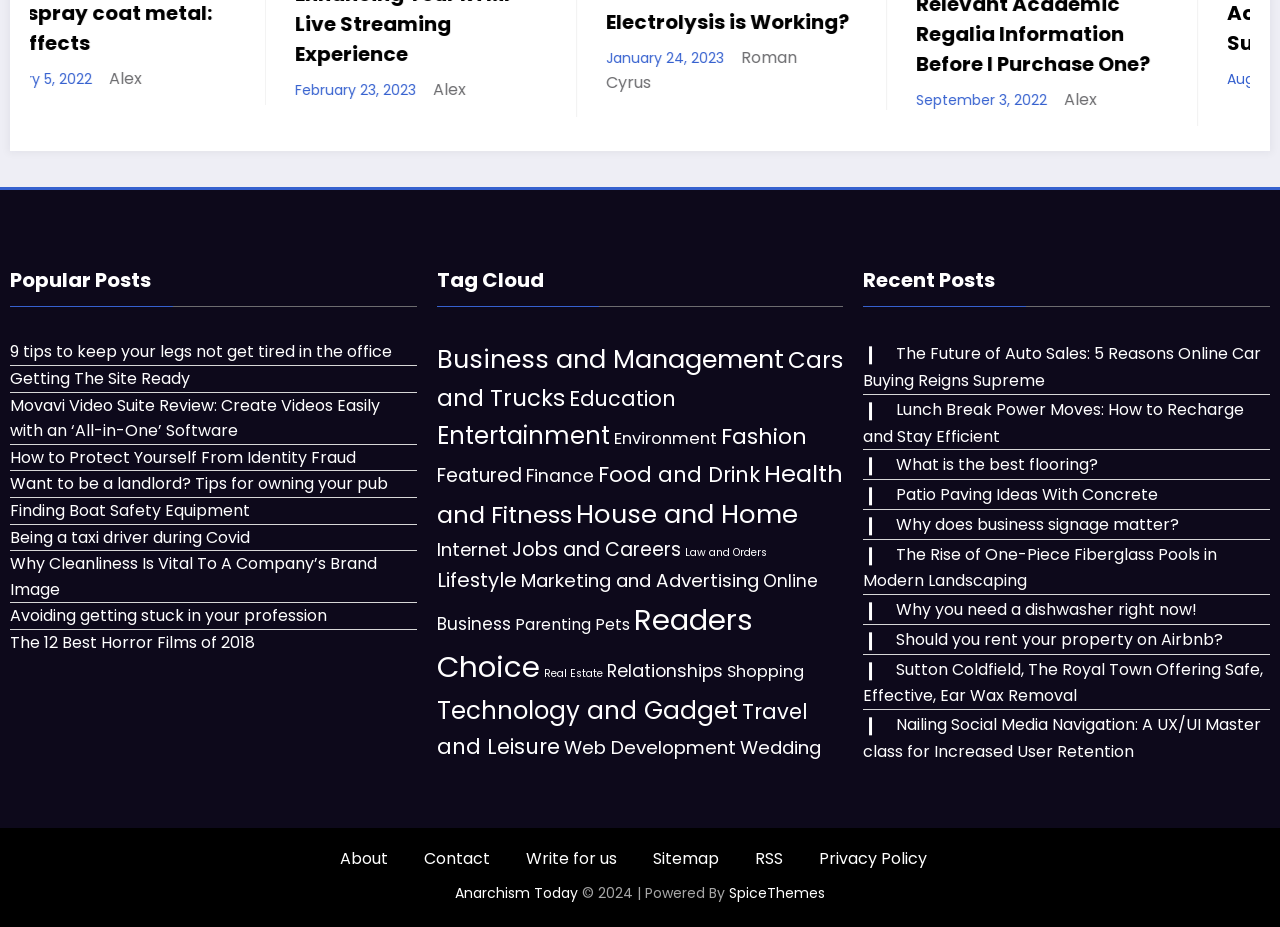Who is the author of the post 'The Future of Auto Sales: 5 Reasons Online Car Buying Reigns Supreme'?
Based on the image content, provide your answer in one word or a short phrase.

Alex